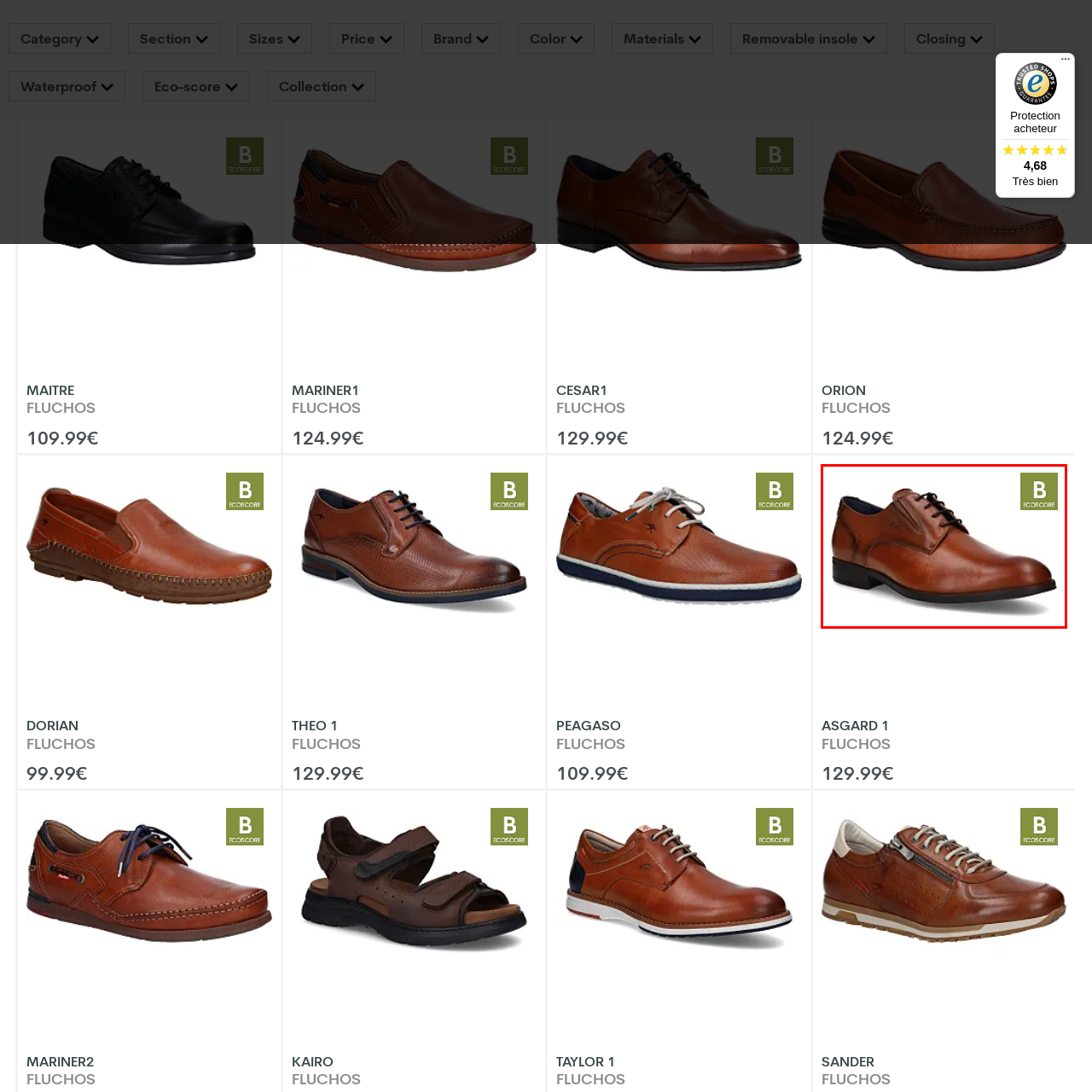Examine the area within the red bounding box and answer the following question using a single word or phrase:
What is the eco-score rating of the shoes?

B